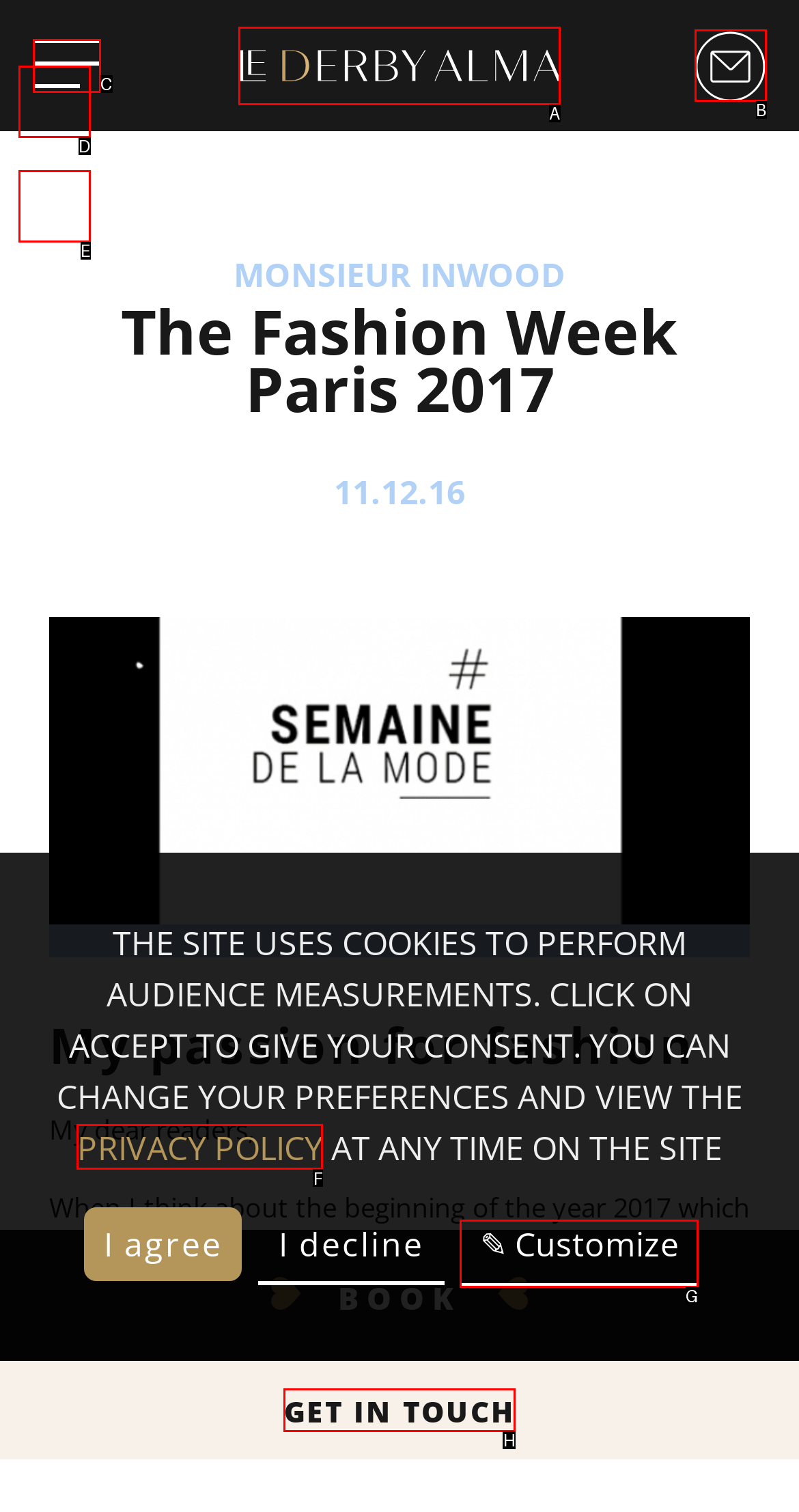Find the HTML element that matches the description: Return to top
Respond with the corresponding letter from the choices provided.

None